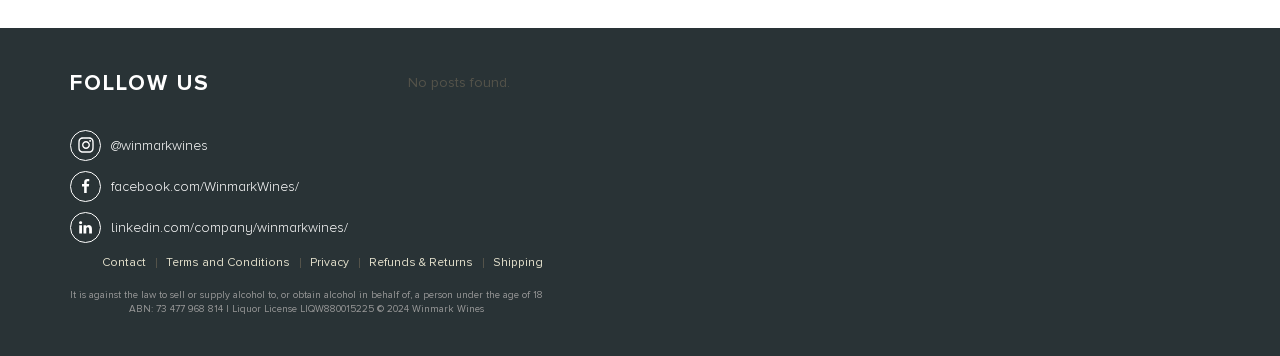Based on the image, provide a detailed response to the question:
What is the ABN of Winmark Wines?

The webpage has a static text at the bottom stating 'ABN: 73 477 968 814 | Liquor License LIQW880015225 © 2024 Winmark Wines', which provides the ABN of Winmark Wines.